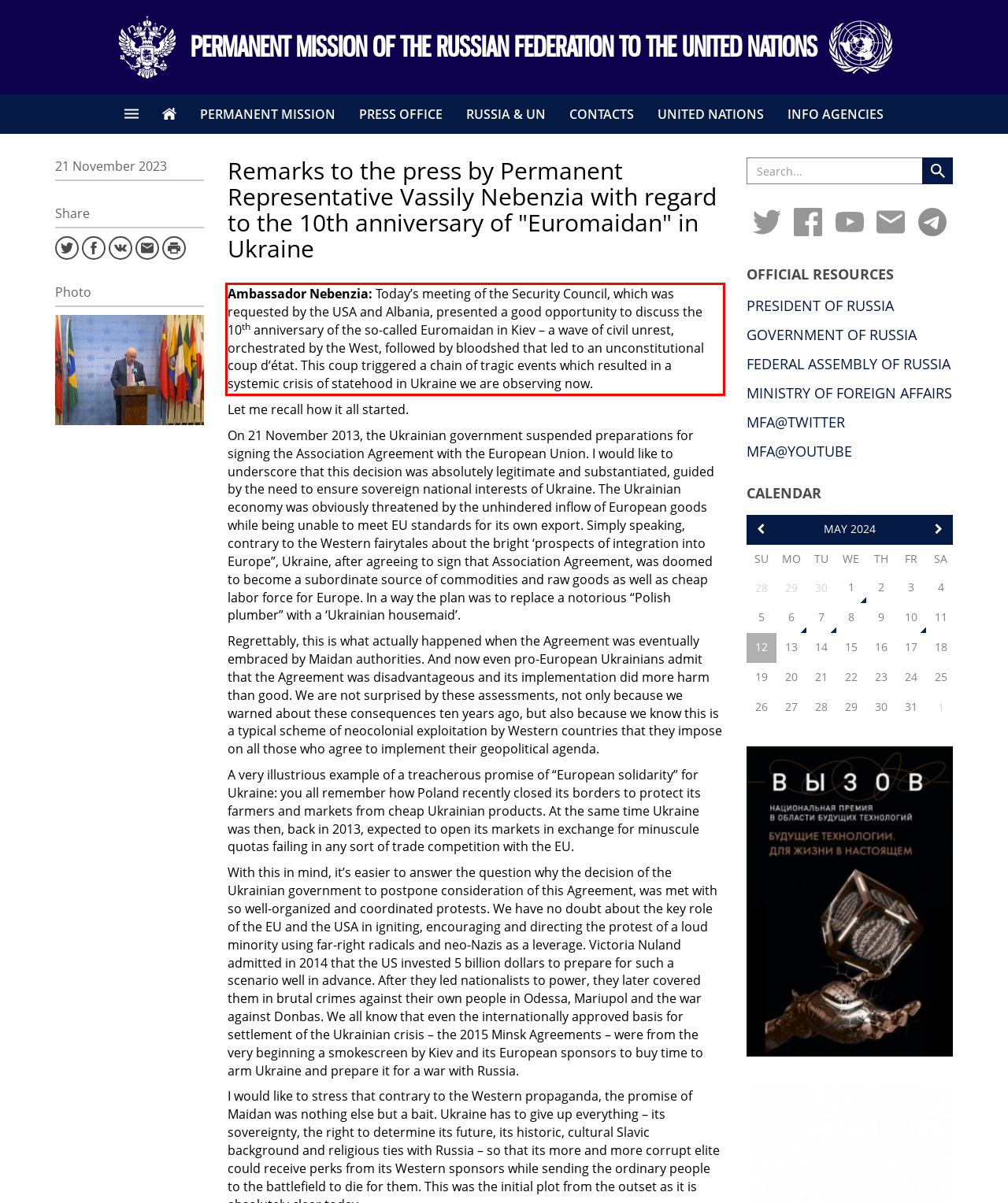There is a UI element on the webpage screenshot marked by a red bounding box. Extract and generate the text content from within this red box.

Ambassador Nebenzia: Today’s meeting of the Security Council, which was requested by the USA and Albania, presented a good opportunity to discuss the 10th anniversary of the so-called Euromaidan in Kiev – a wave of civil unrest, orchestrated by the West, followed by bloodshed that led to an unconstitutional coup d’état. This coup triggered a chain of tragic events which resulted in a systemic crisis of statehood in Ukraine we are observing now.